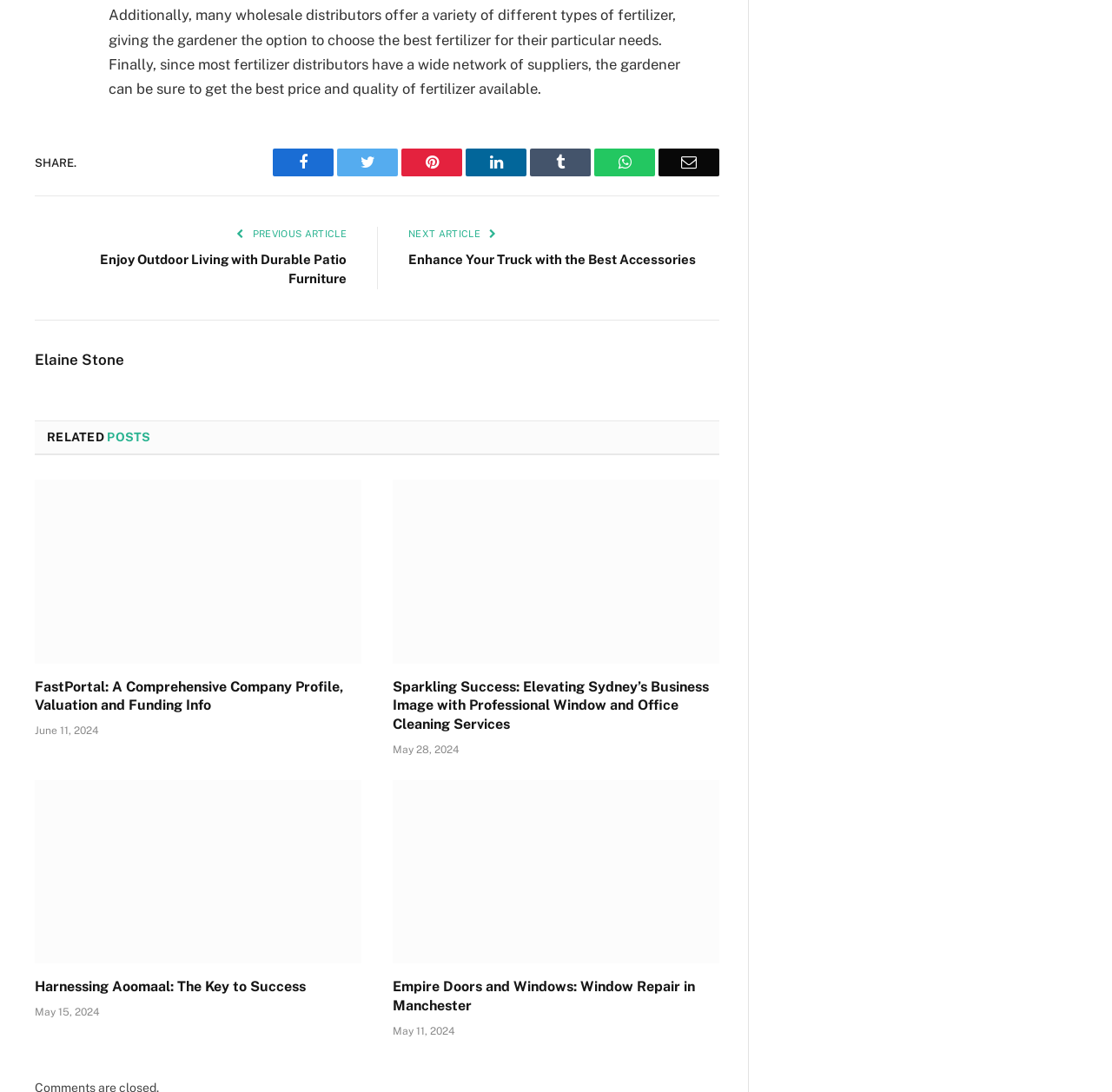Please locate the bounding box coordinates of the element that should be clicked to complete the given instruction: "Read the article 'FastPortal: A Comprehensive Company Profile, Valuation and Funding Info'".

[0.031, 0.62, 0.325, 0.655]